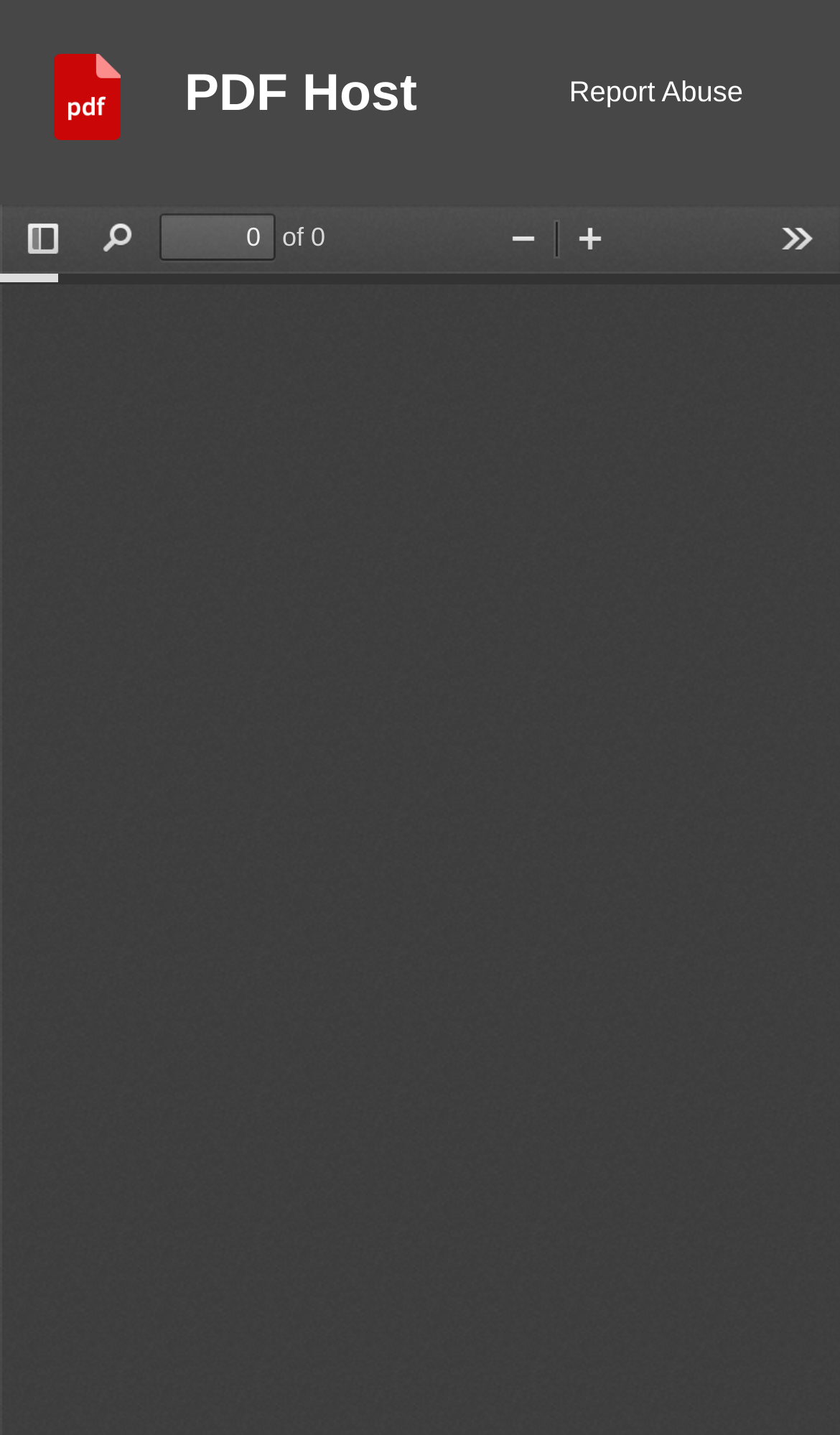Find the bounding box coordinates for the area that must be clicked to perform this action: "go to PDF Host".

[0.22, 0.038, 0.496, 0.105]